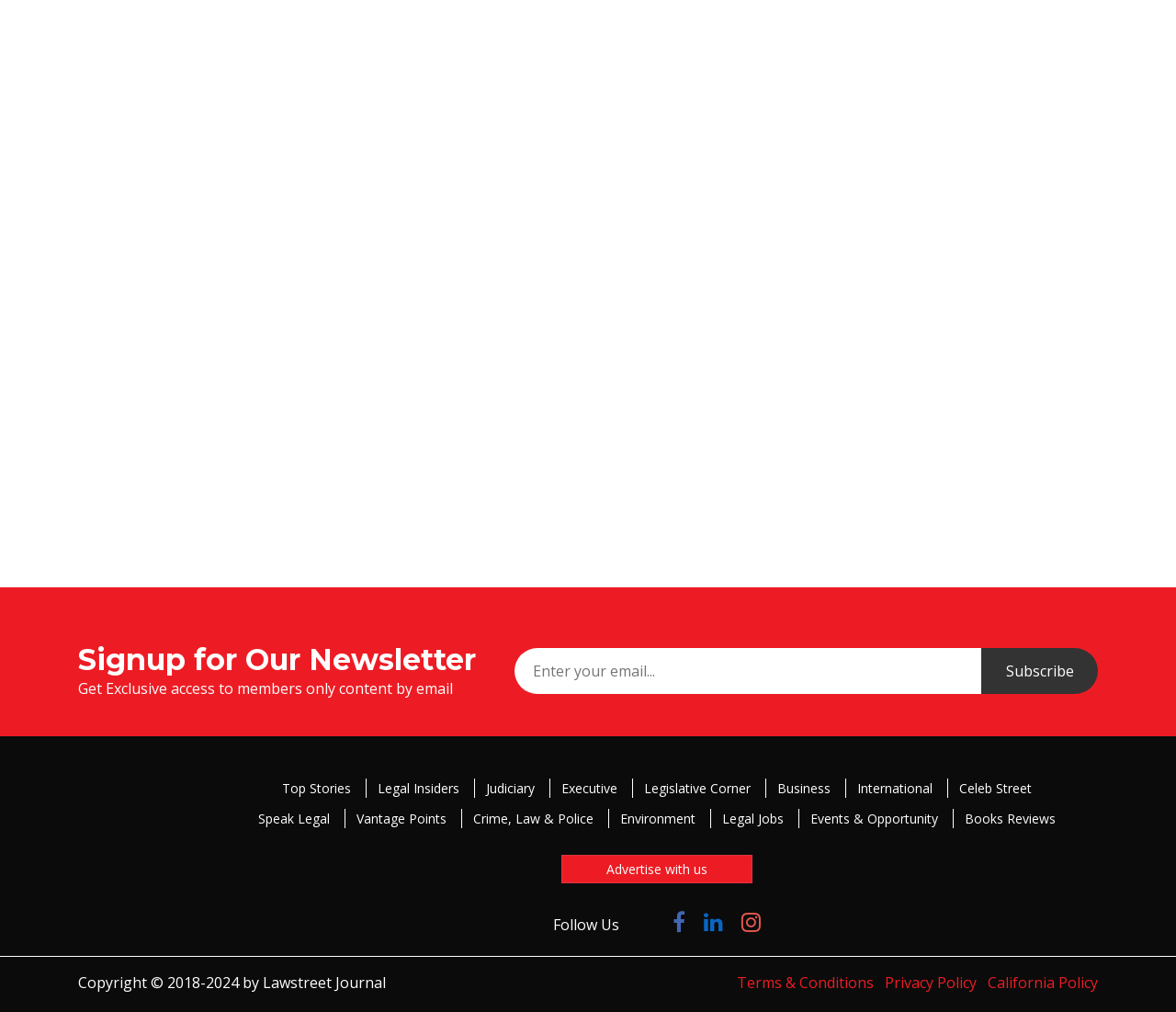How can users follow the website on social media?
We need a detailed and exhaustive answer to the question. Please elaborate.

The website has links to follow them on Twitter, Facebook, LinkedIn, and Instagram, which are located at the bottom of the page, allowing users to stay updated with their content on these social media platforms.